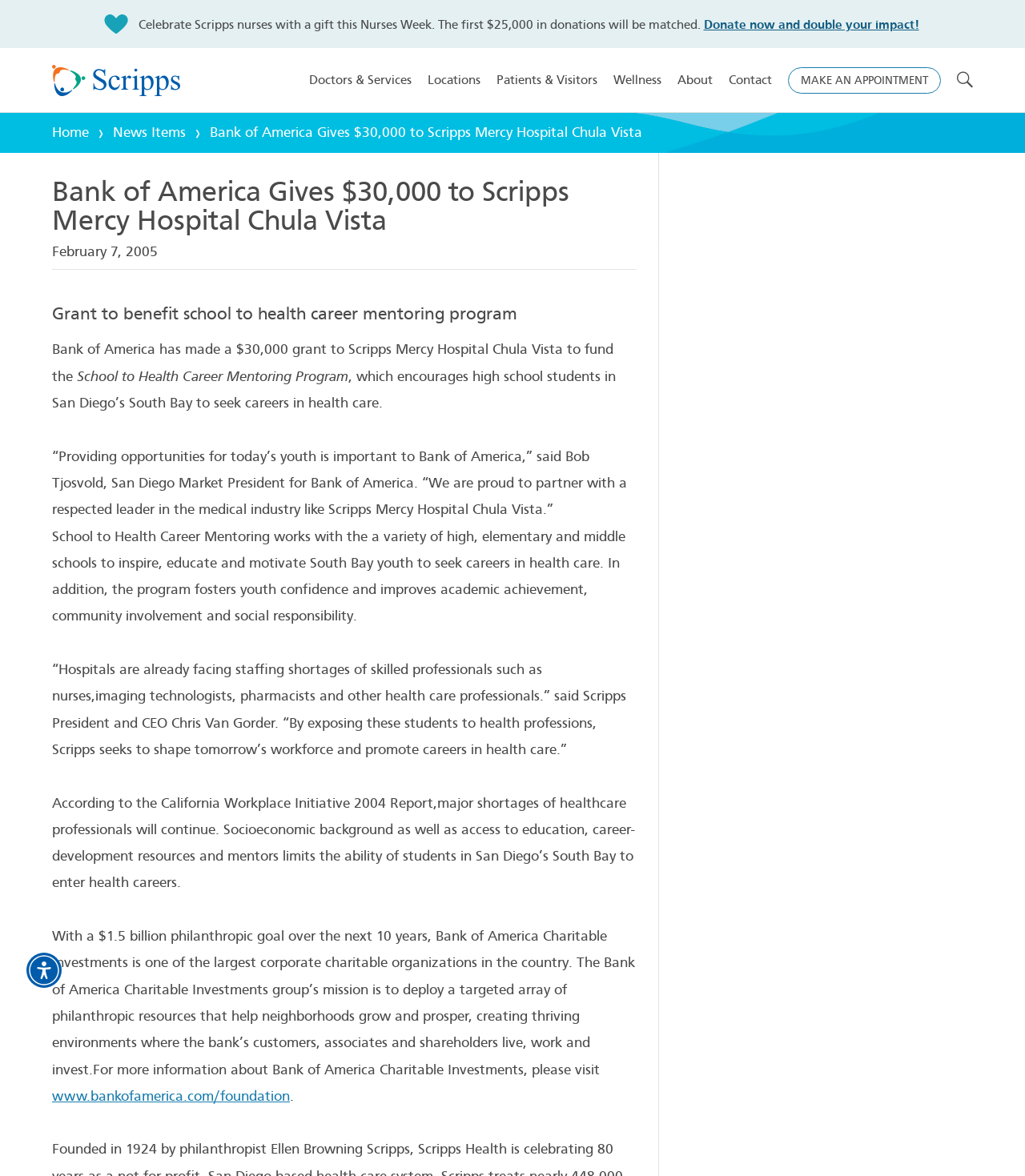Please answer the following question using a single word or phrase: How much is the grant given by Bank of America?

$30,000